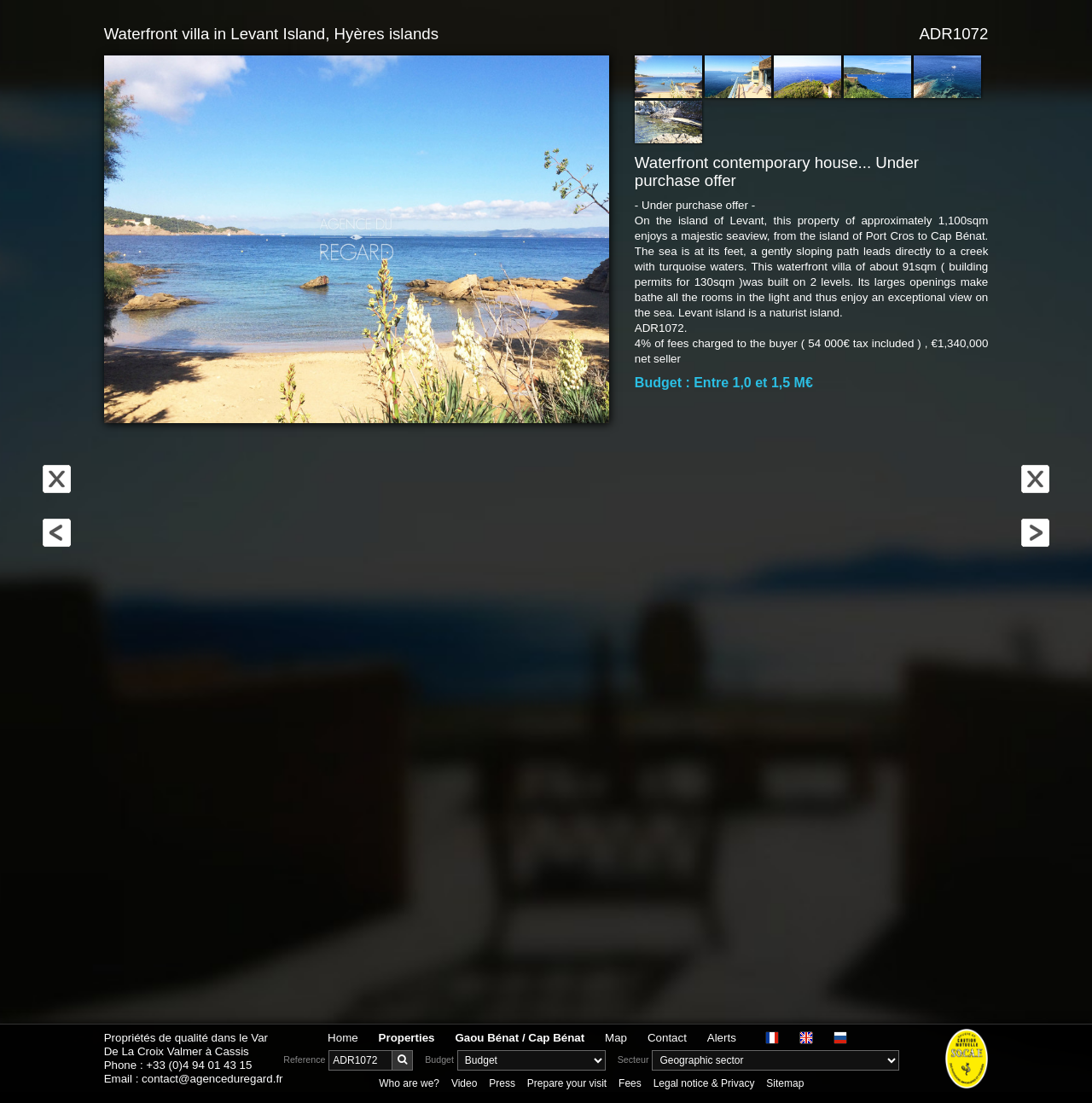What is the approximate size of the property?
Using the visual information, respond with a single word or phrase.

1,100sqm